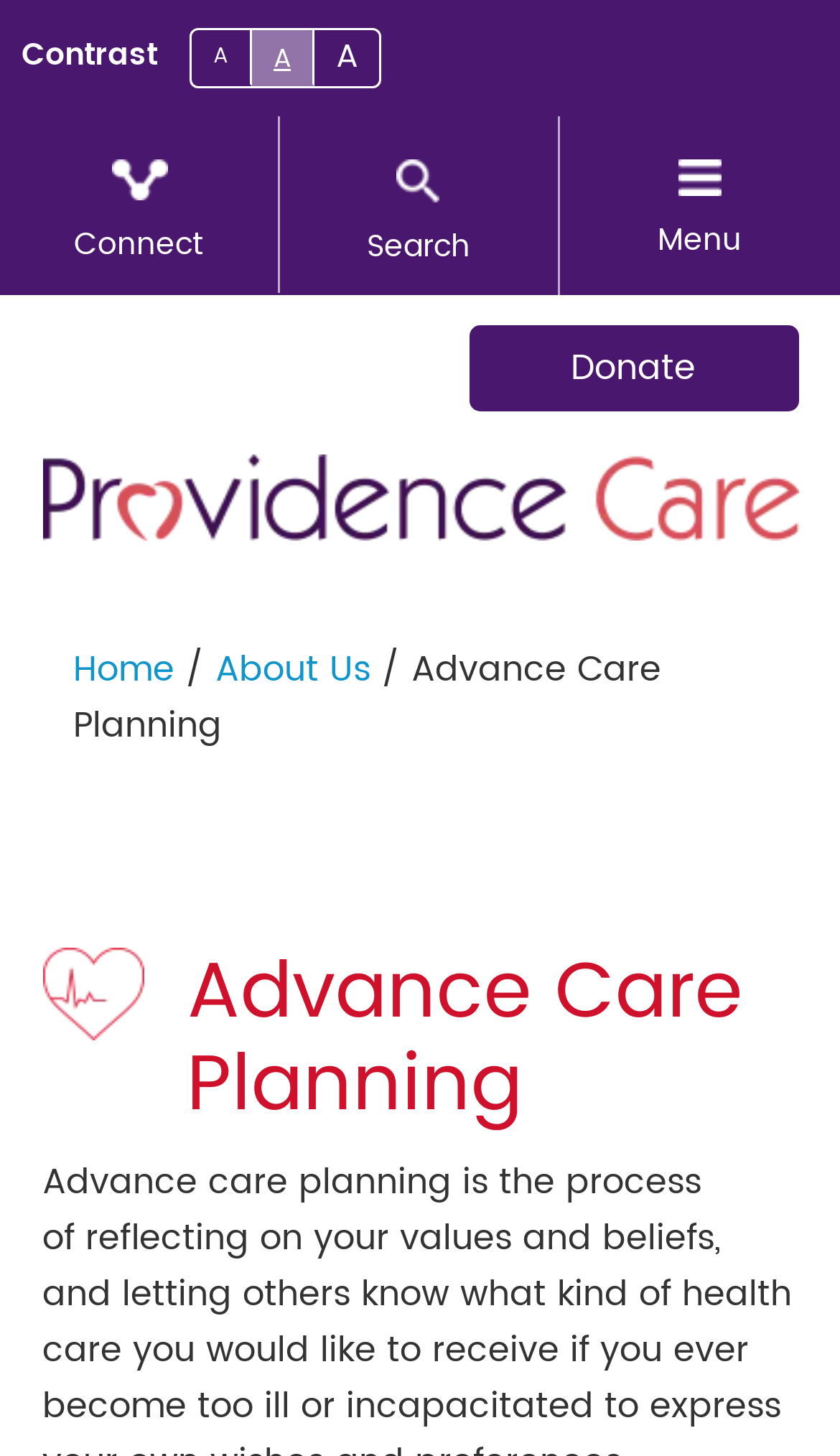Determine the bounding box coordinates of the element that should be clicked to execute the following command: "learn about advance care planning".

[0.05, 0.651, 0.95, 0.778]